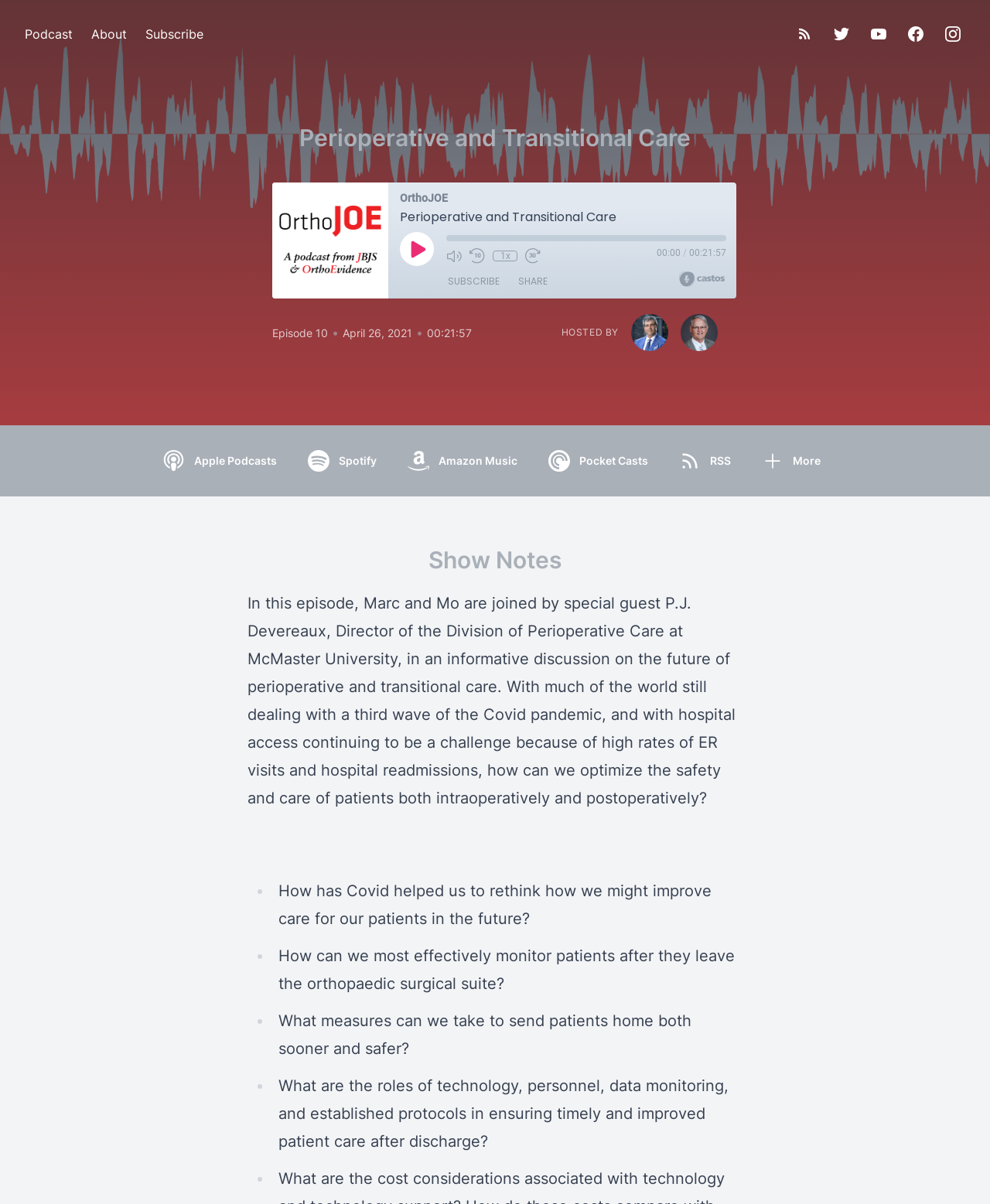Determine the bounding box coordinates of the target area to click to execute the following instruction: "Click on Contact us at the bottom."

None